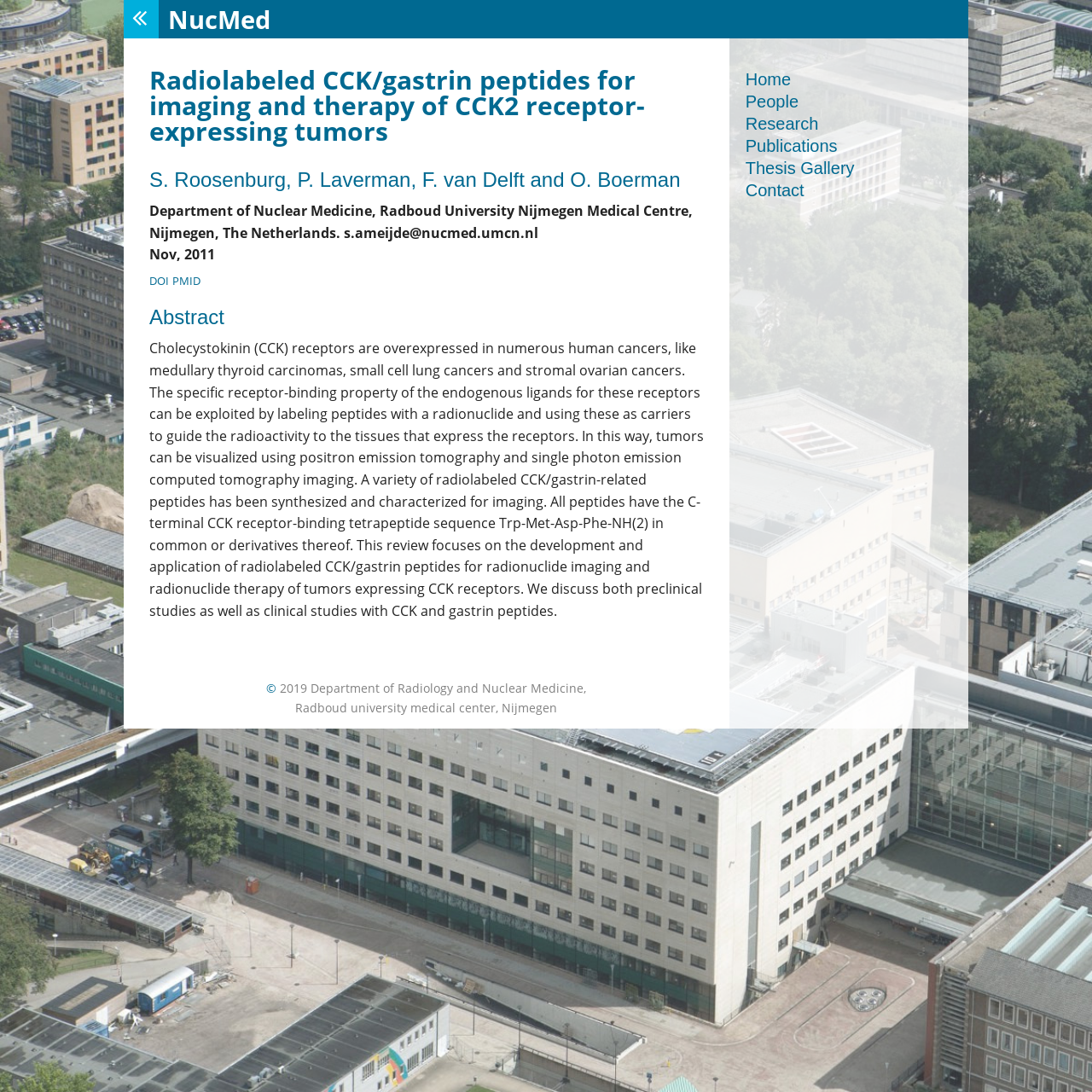What is the department of the authors?
Please craft a detailed and exhaustive response to the question.

I determined the department of the authors by looking at the static text element with the text 'Department of Nuclear Medicine, Radboud University Nijmegen Medical Centre, Nijmegen, The Netherlands.' which is located below the authors' names.